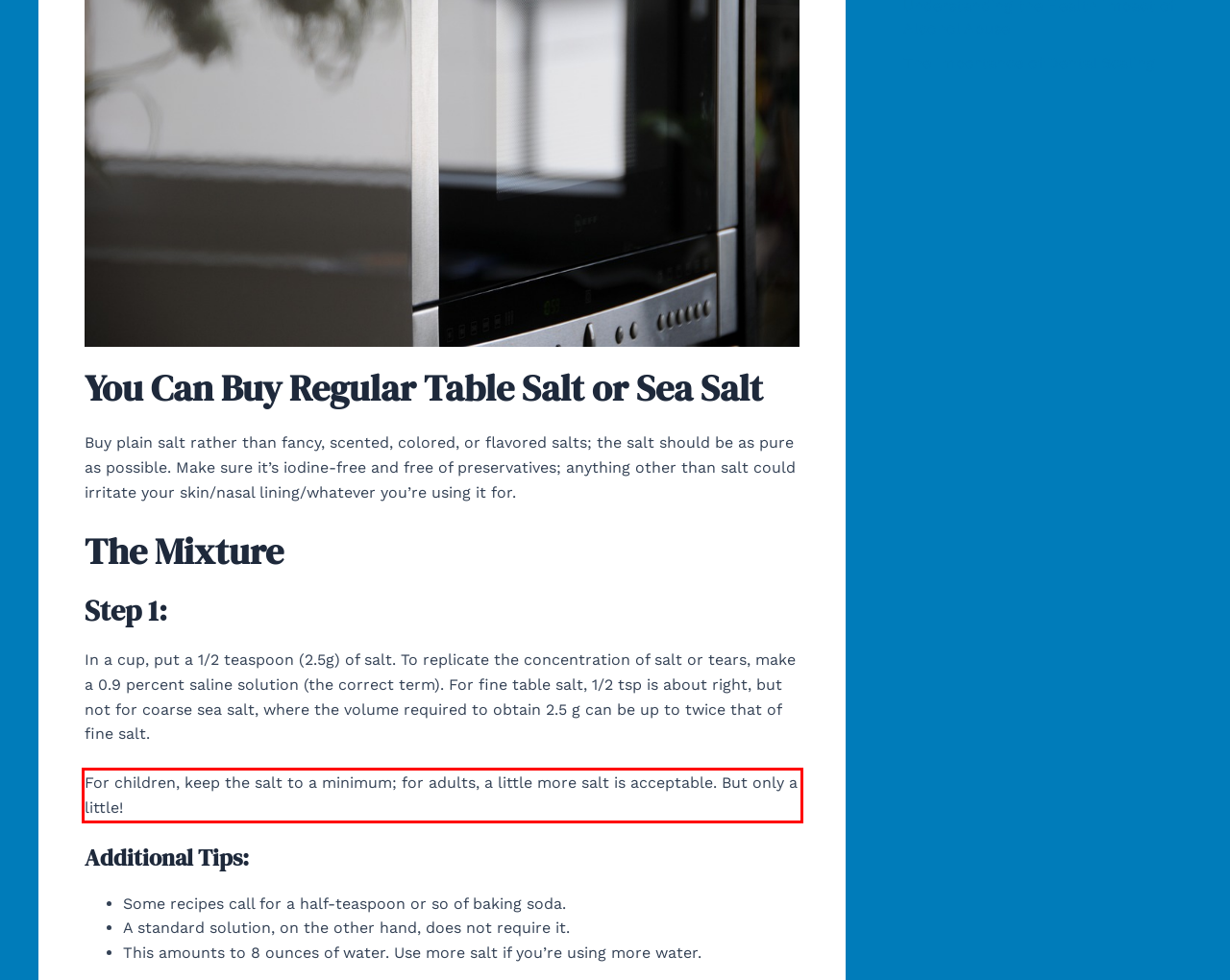You are provided with a screenshot of a webpage featuring a red rectangle bounding box. Extract the text content within this red bounding box using OCR.

For children, keep the salt to a minimum; for adults, a little more salt is acceptable. But only a little!